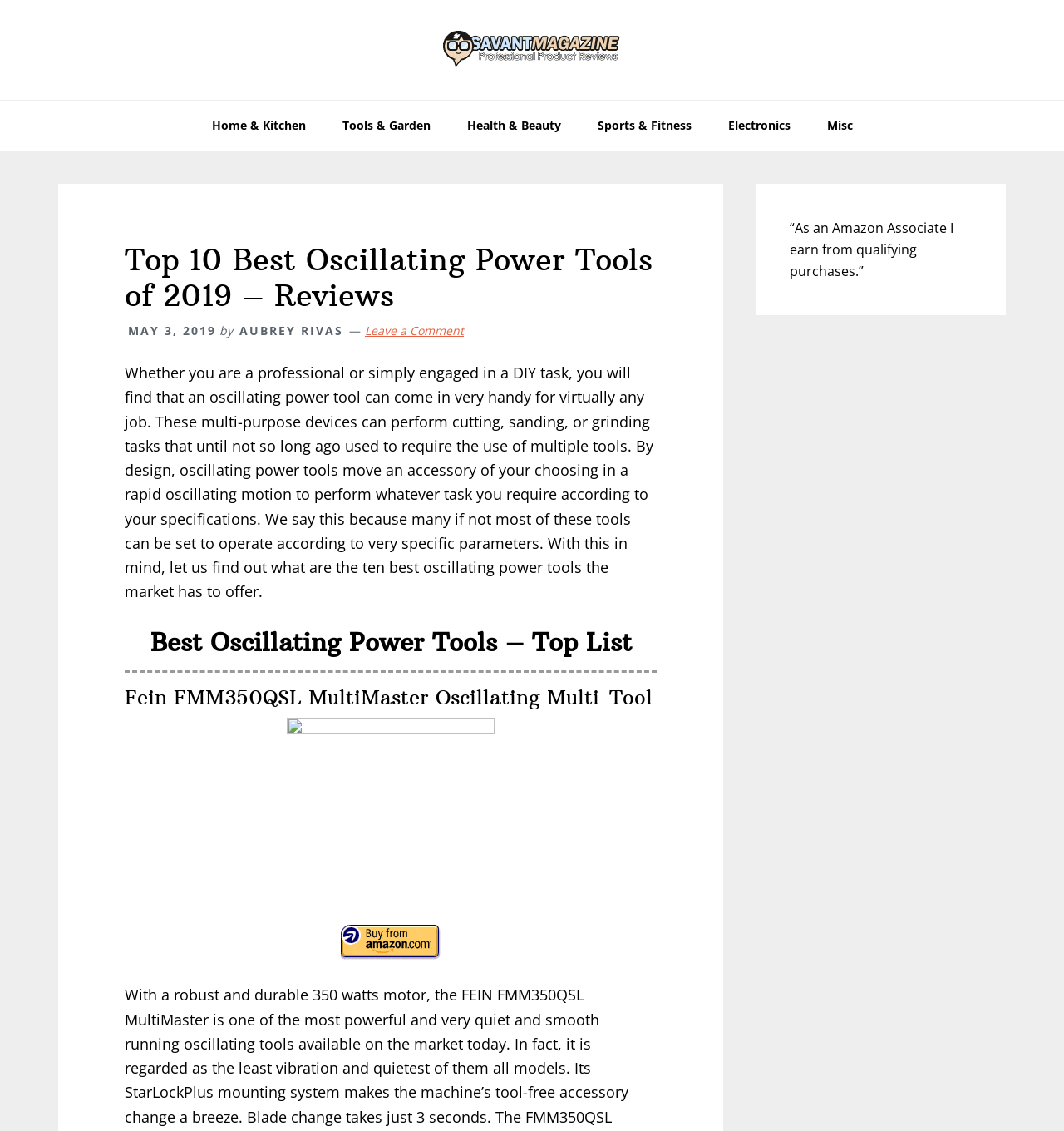What is the name of the first oscillating power tool reviewed?
Look at the webpage screenshot and answer the question with a detailed explanation.

I found the name of the first oscillating power tool reviewed in the heading element, which is 'Fein FMM350QSL MultiMaster Oscillating Multi-Tool'. This heading is located below the introduction and above the image of the tool.